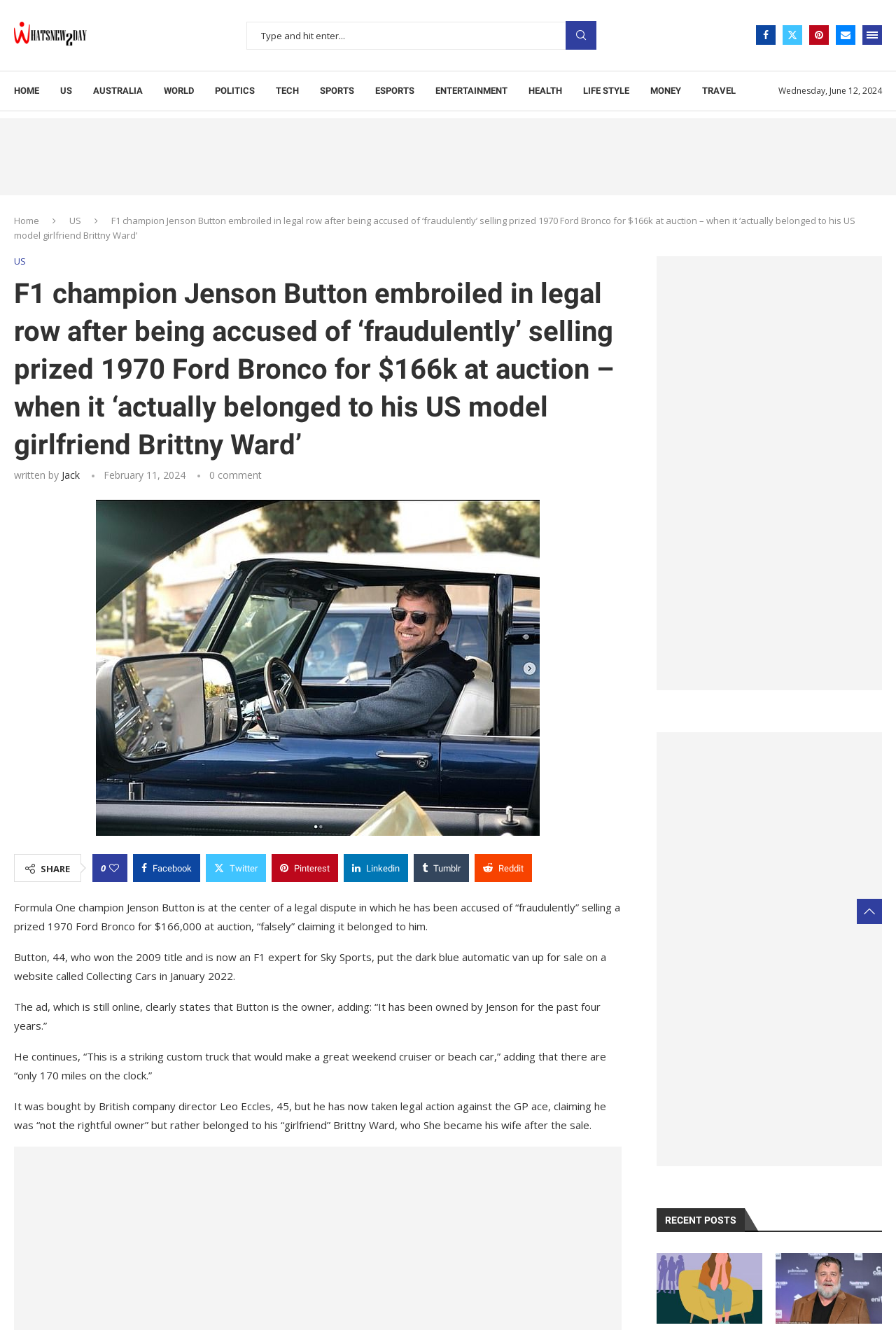Determine the bounding box coordinates of the clickable region to execute the instruction: "Read the news about Jenson Button". The coordinates should be four float numbers between 0 and 1, denoted as [left, top, right, bottom].

[0.016, 0.161, 0.955, 0.182]